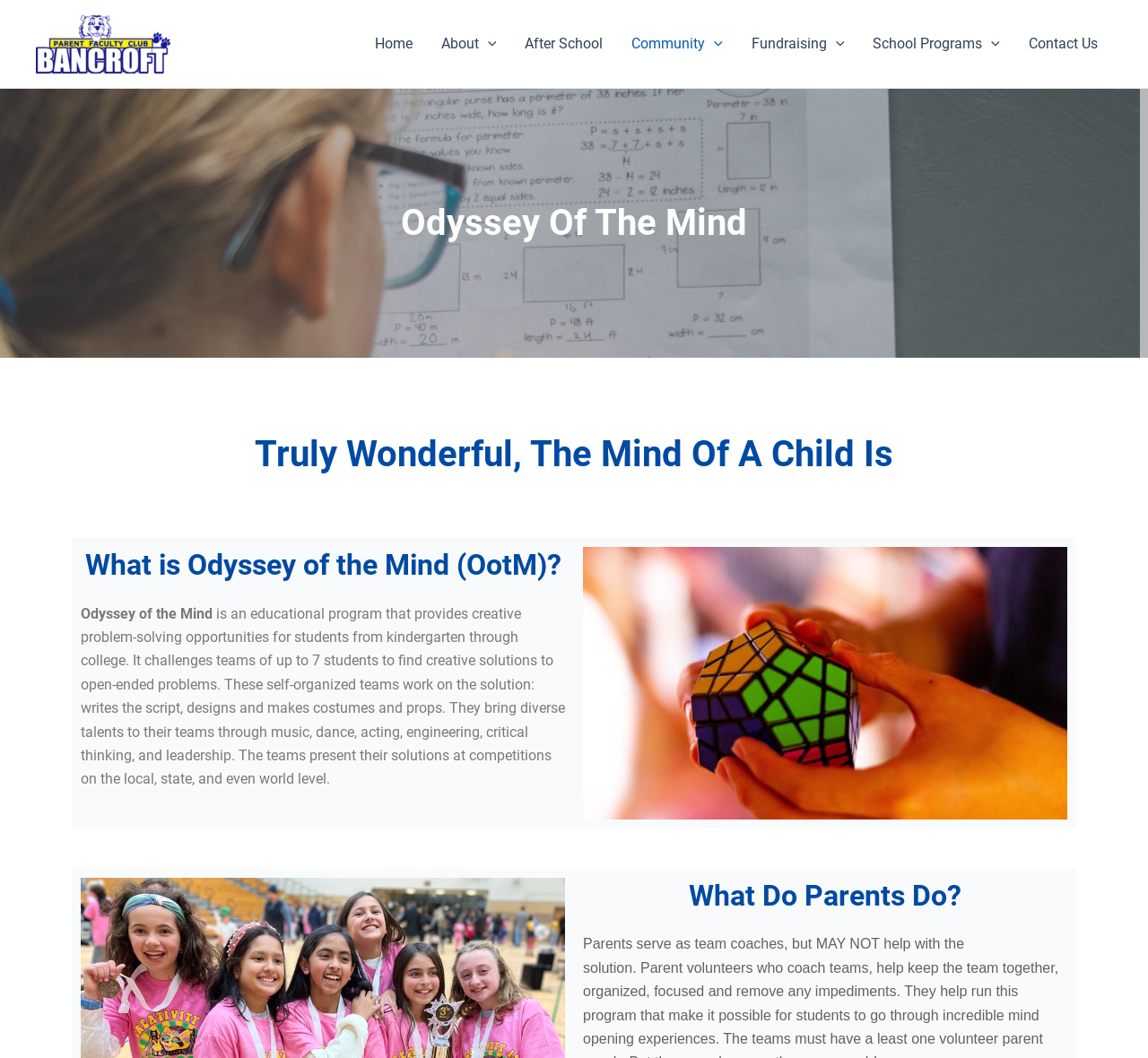Based on the image, please elaborate on the answer to the following question:
What is the purpose of the teams in Odyssey of the Mind?

I read the StaticText element that describes Odyssey of the Mind, which says '...challenges teams of up to 7 students to find creative solutions to open-ended problems...'. Therefore, the purpose of the teams in Odyssey of the Mind is to find creative solutions.